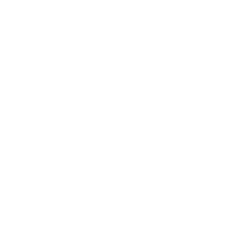What can be found below the image?
Look at the image and respond with a one-word or short-phrase answer.

Related links